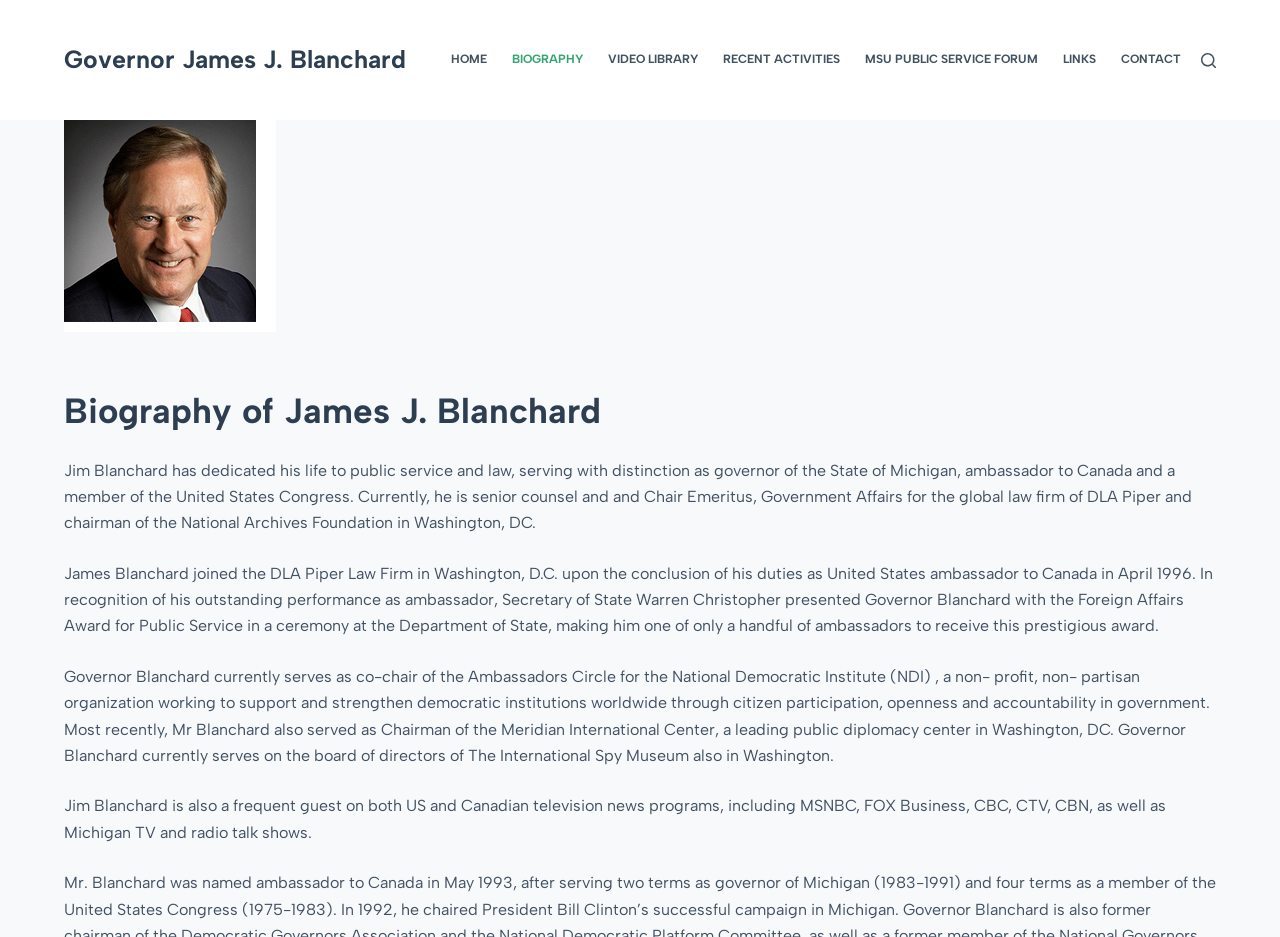Using details from the image, please answer the following question comprehensively:
What is James J. Blanchard's profession?

Based on the webpage, James J. Blanchard is a lawyer and has dedicated his life to public service and law. He is currently senior counsel and Chair Emeritus, Government Affairs for the global law firm of DLA Piper.